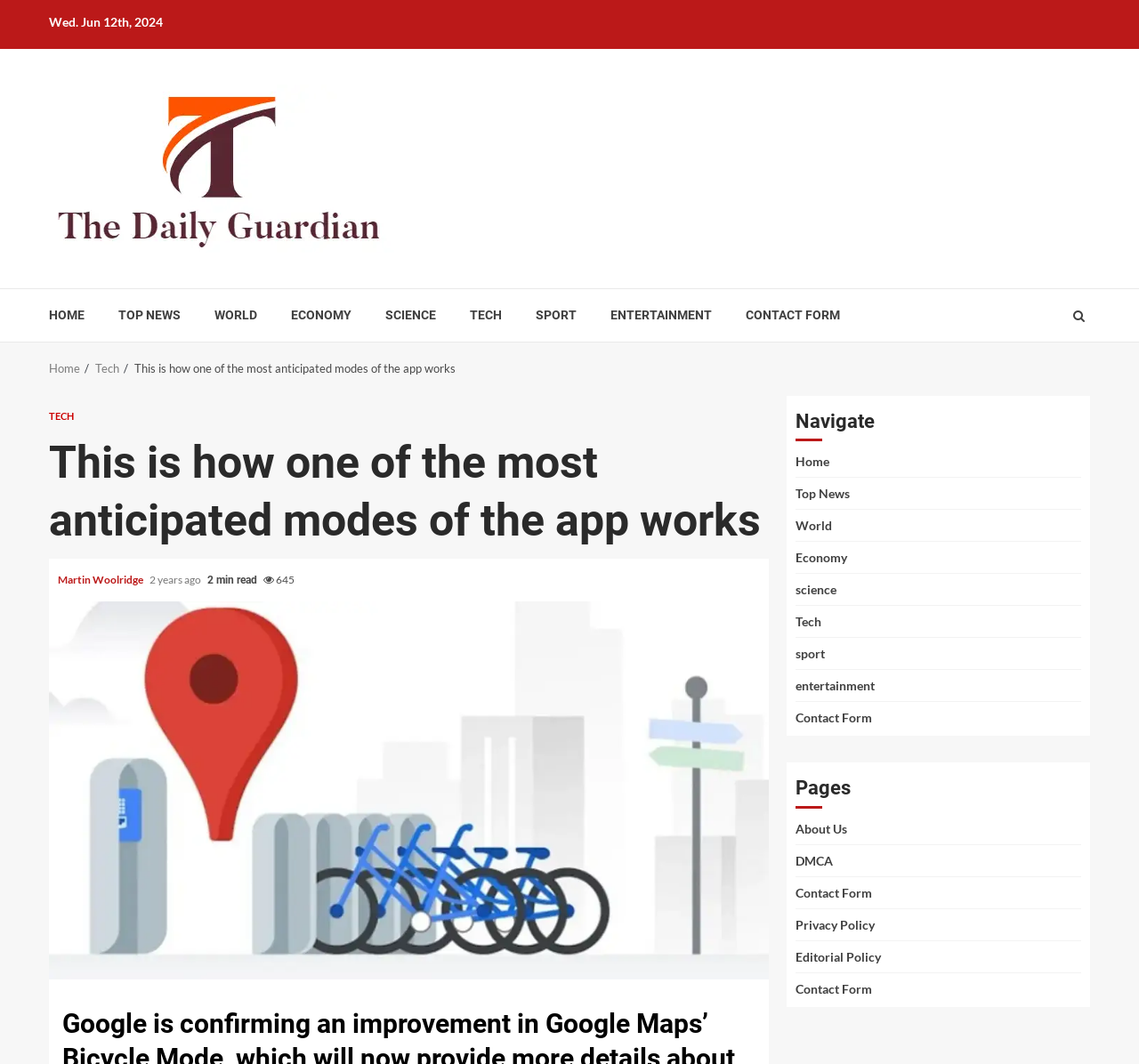What is the category of the article?
Please use the image to deliver a detailed and complete answer.

I found the category of the article by looking at the breadcrumbs navigation, where it says 'Tech' in a link element.